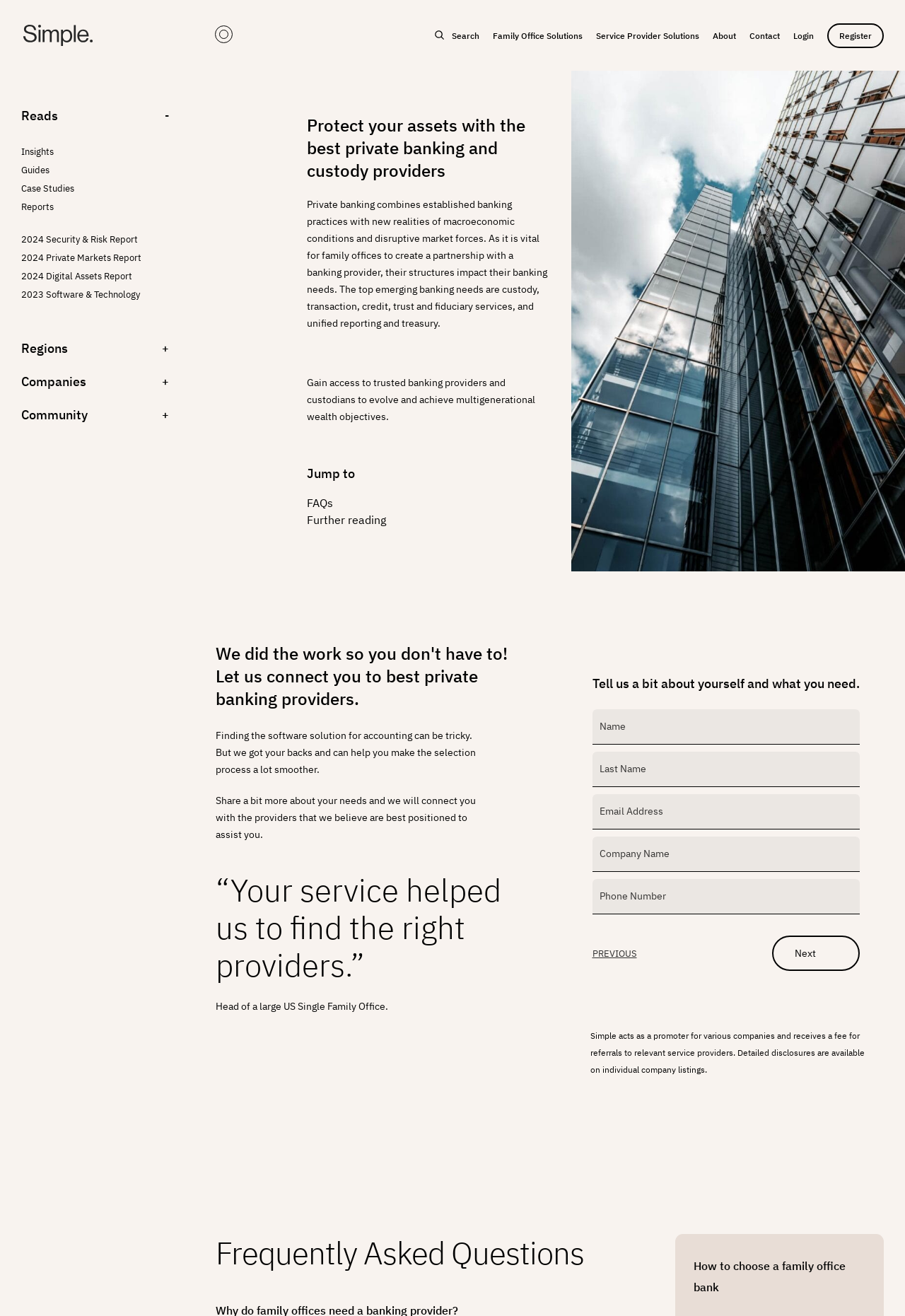Please specify the bounding box coordinates of the area that should be clicked to accomplish the following instruction: "Read the 'Frequently Asked Questions'". The coordinates should consist of four float numbers between 0 and 1, i.e., [left, top, right, bottom].

[0.238, 0.938, 0.684, 0.966]